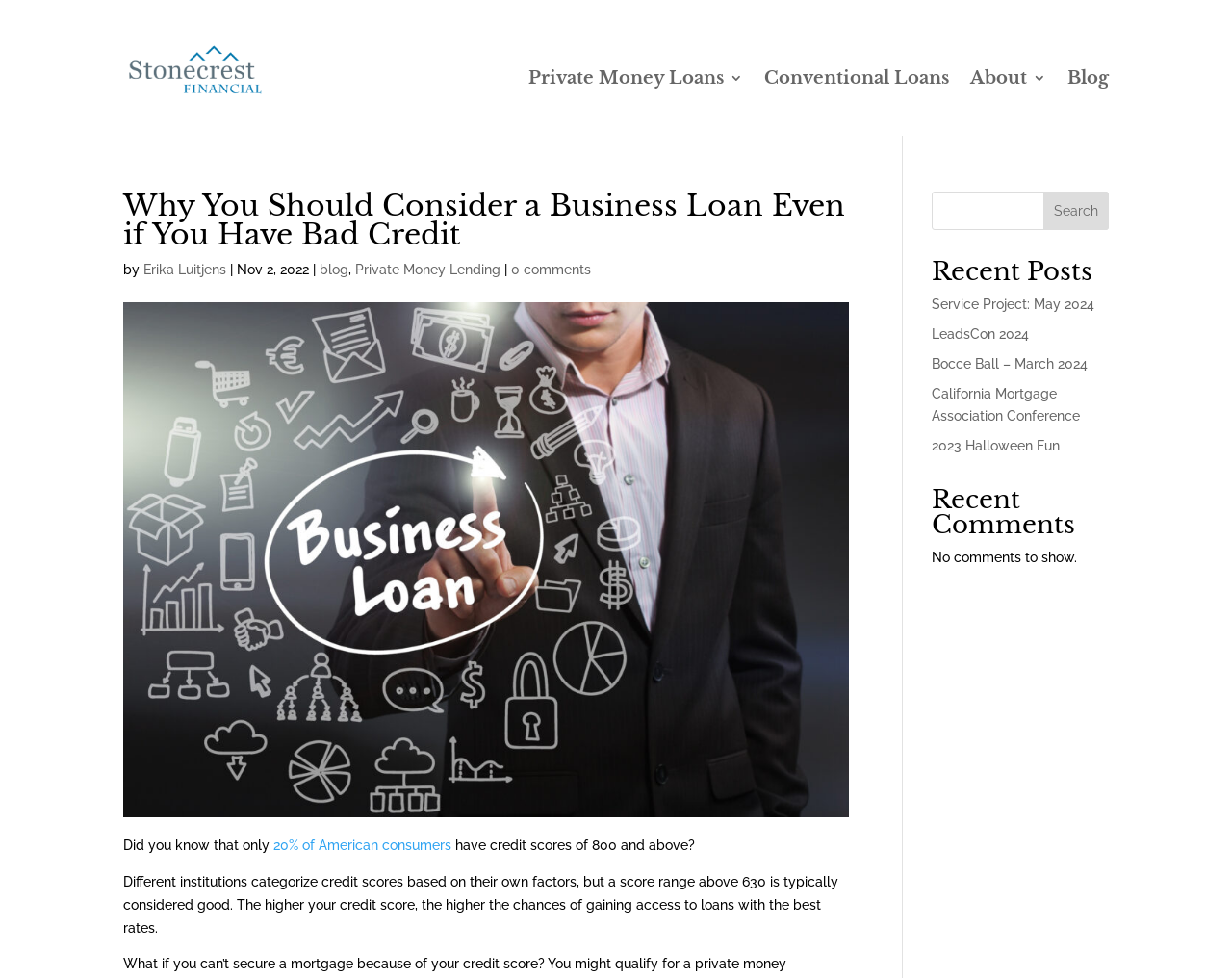Specify the bounding box coordinates for the region that must be clicked to perform the given instruction: "Search for something".

[0.756, 0.196, 0.9, 0.235]